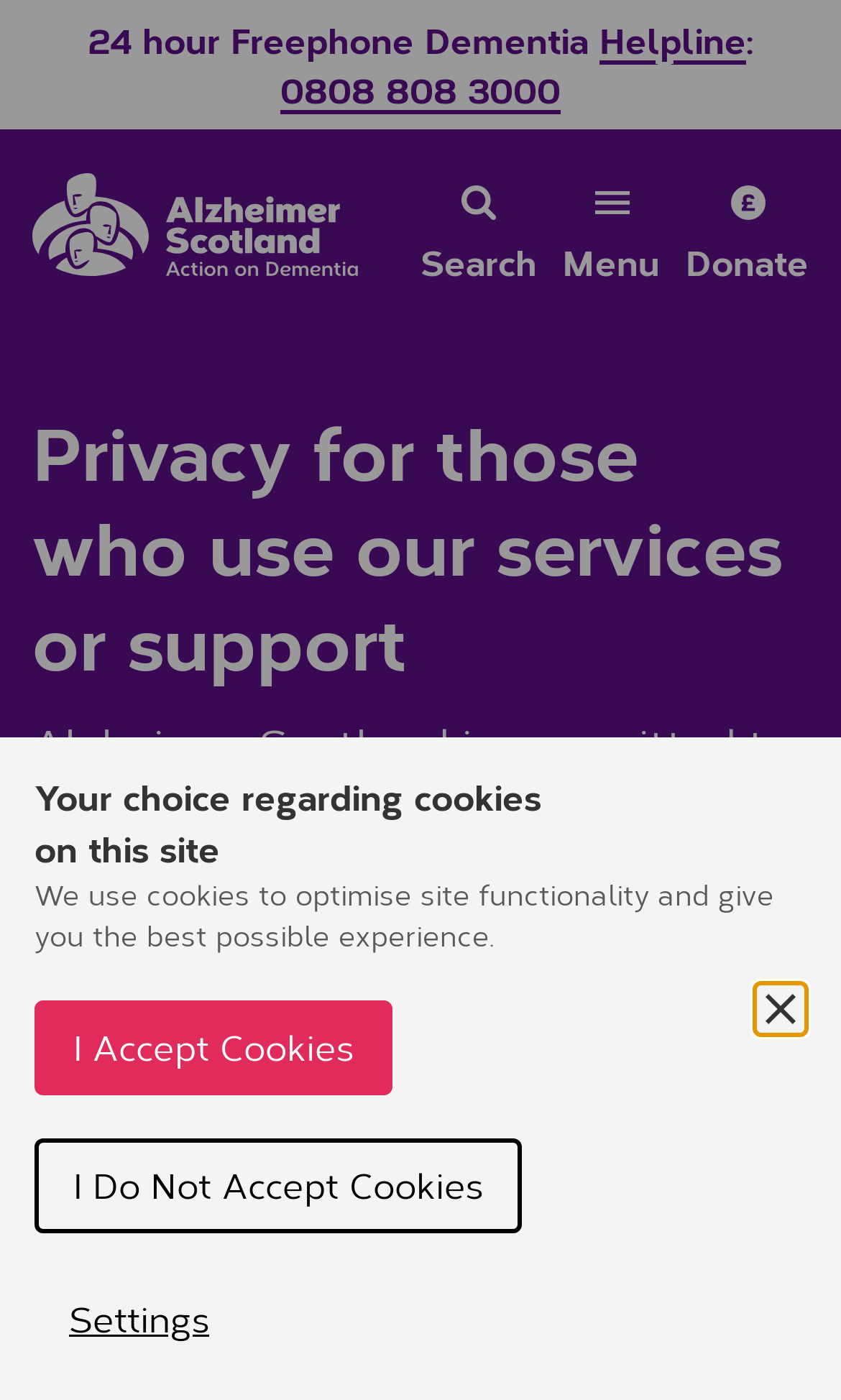Locate the bounding box coordinates of the clickable part needed for the task: "Call the helpline".

[0.333, 0.046, 0.667, 0.082]